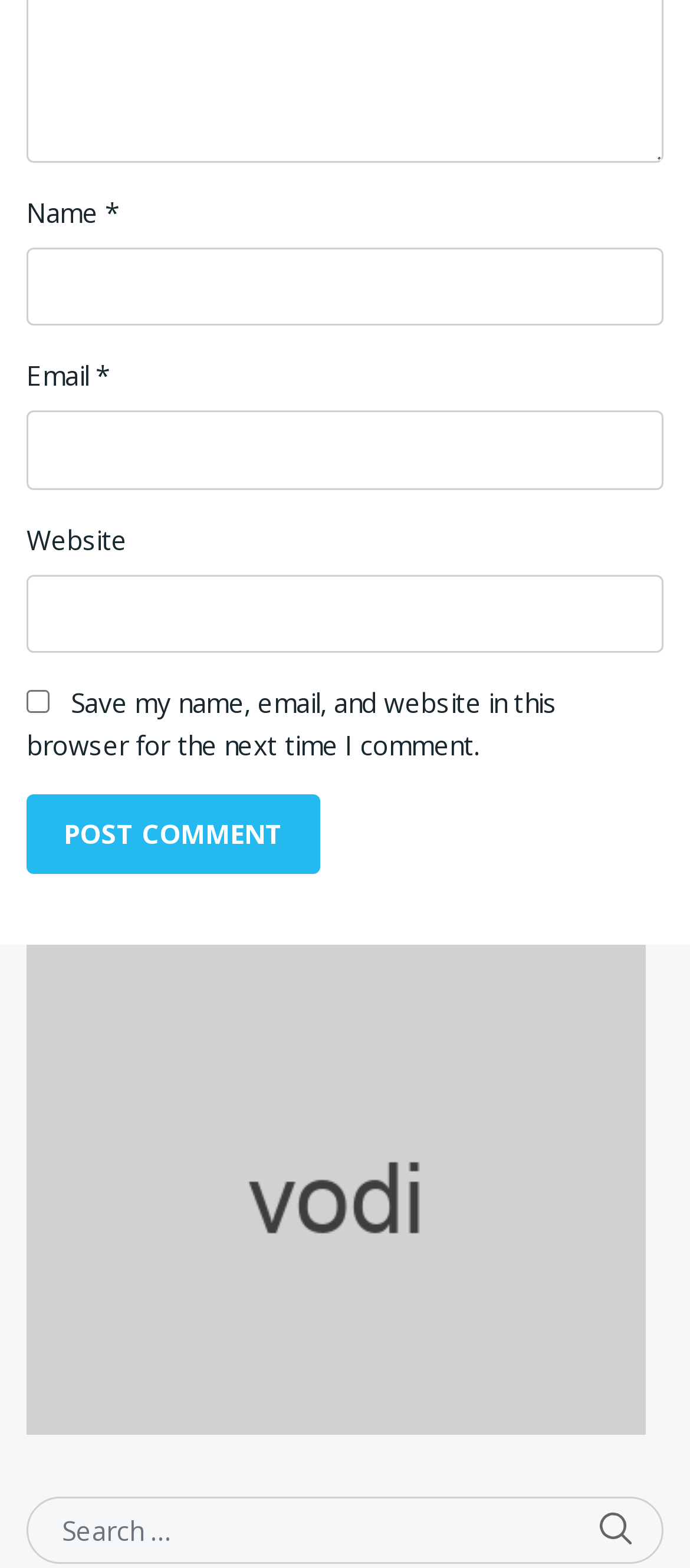Using the information in the image, give a comprehensive answer to the question: 
What is the function of the button below the text boxes?

The button with the text 'Post Comment' is used to submit the comment form, as indicated by the StaticText element with the text 'POST COMMENT' inside the button.